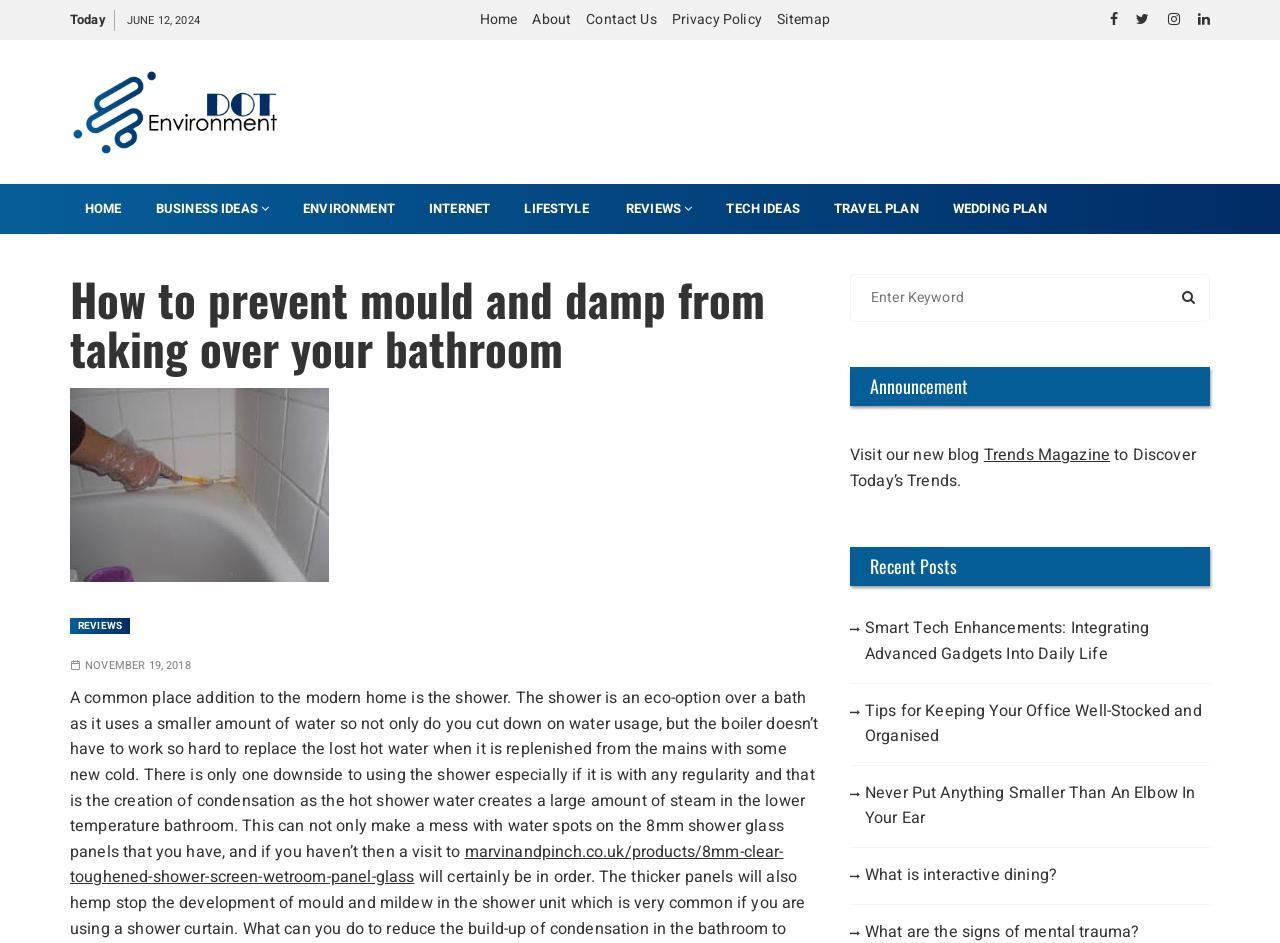Locate the bounding box coordinates of the element that should be clicked to execute the following instruction: "Read the 'How to prevent mould and damp from taking over your bathroom' article".

[0.055, 0.29, 0.641, 0.395]